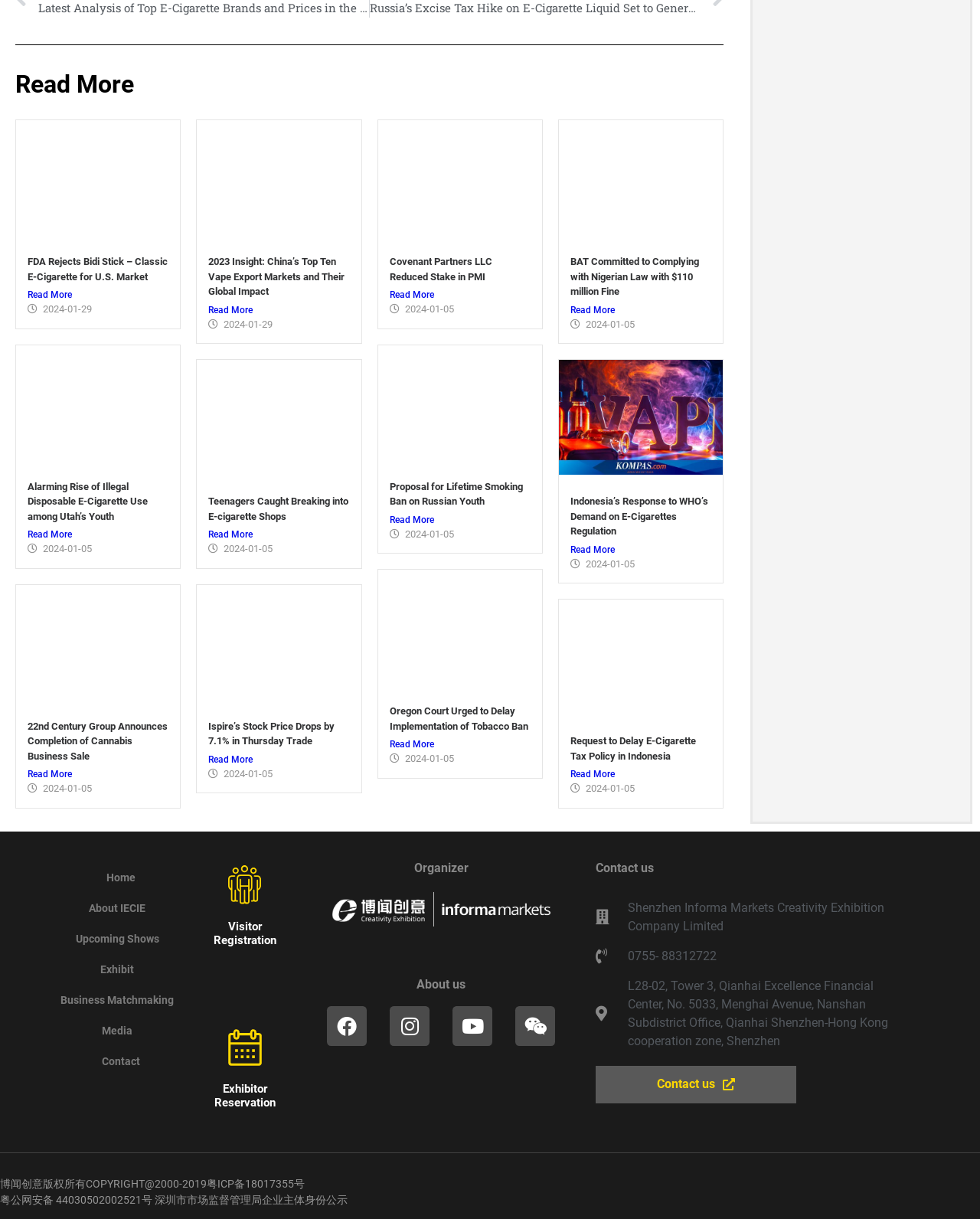What is the date of the article 'Alarming Rise of Illegal Disposable E-Cigarette Use among Utah’s Youth'?
Look at the screenshot and provide an in-depth answer.

The date of the article can be determined by looking at the time element associated with the article. The time element '2024-01-05' is located below the article title, indicating that the article was published on this date.